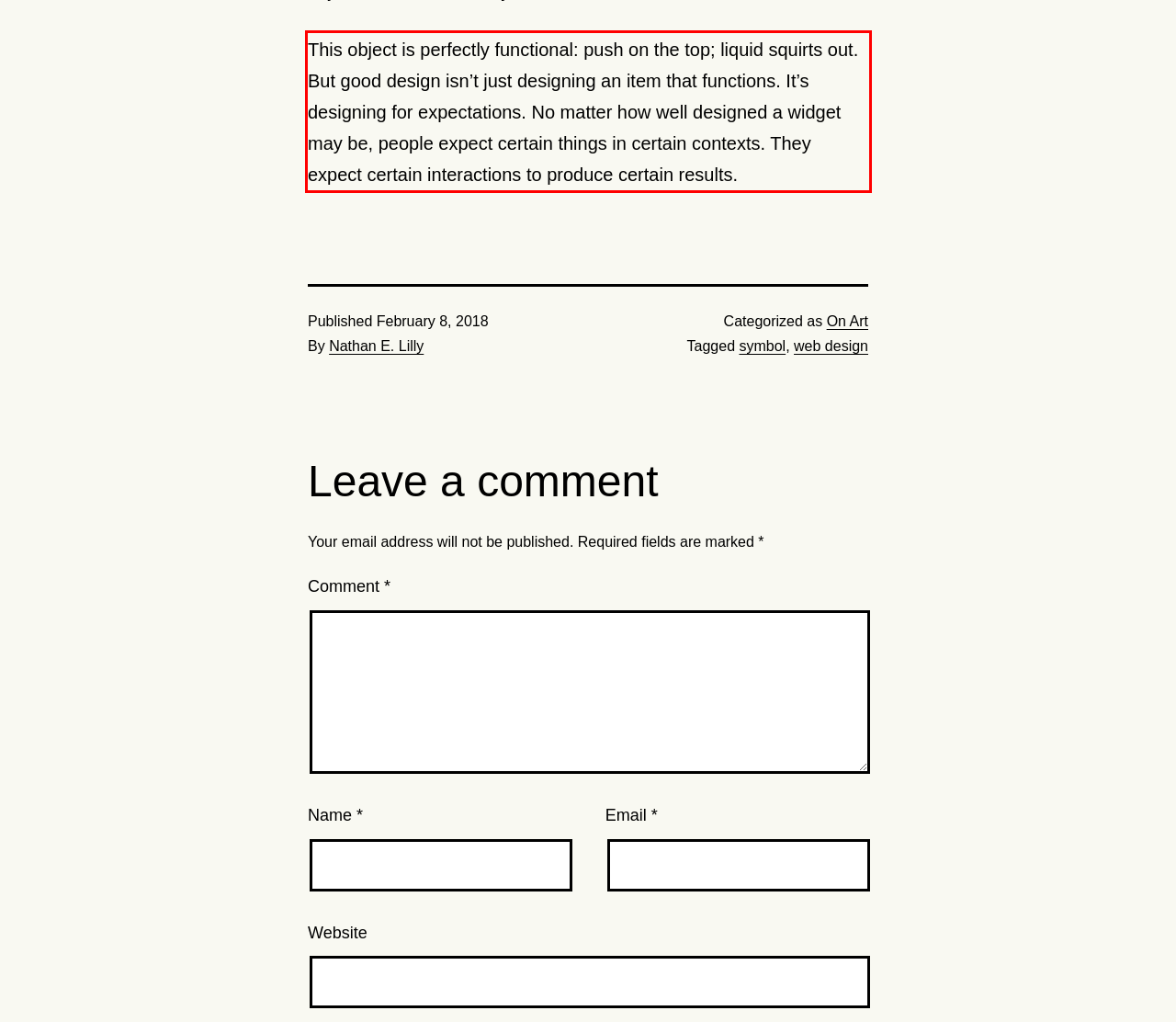You are provided with a webpage screenshot that includes a red rectangle bounding box. Extract the text content from within the bounding box using OCR.

This object is perfectly functional: push on the top; liquid squirts out. But good design isn’t just designing an item that functions. It’s designing for expectations. No matter how well designed a widget may be, people expect certain things in certain contexts. They expect certain interactions to produce certain results.